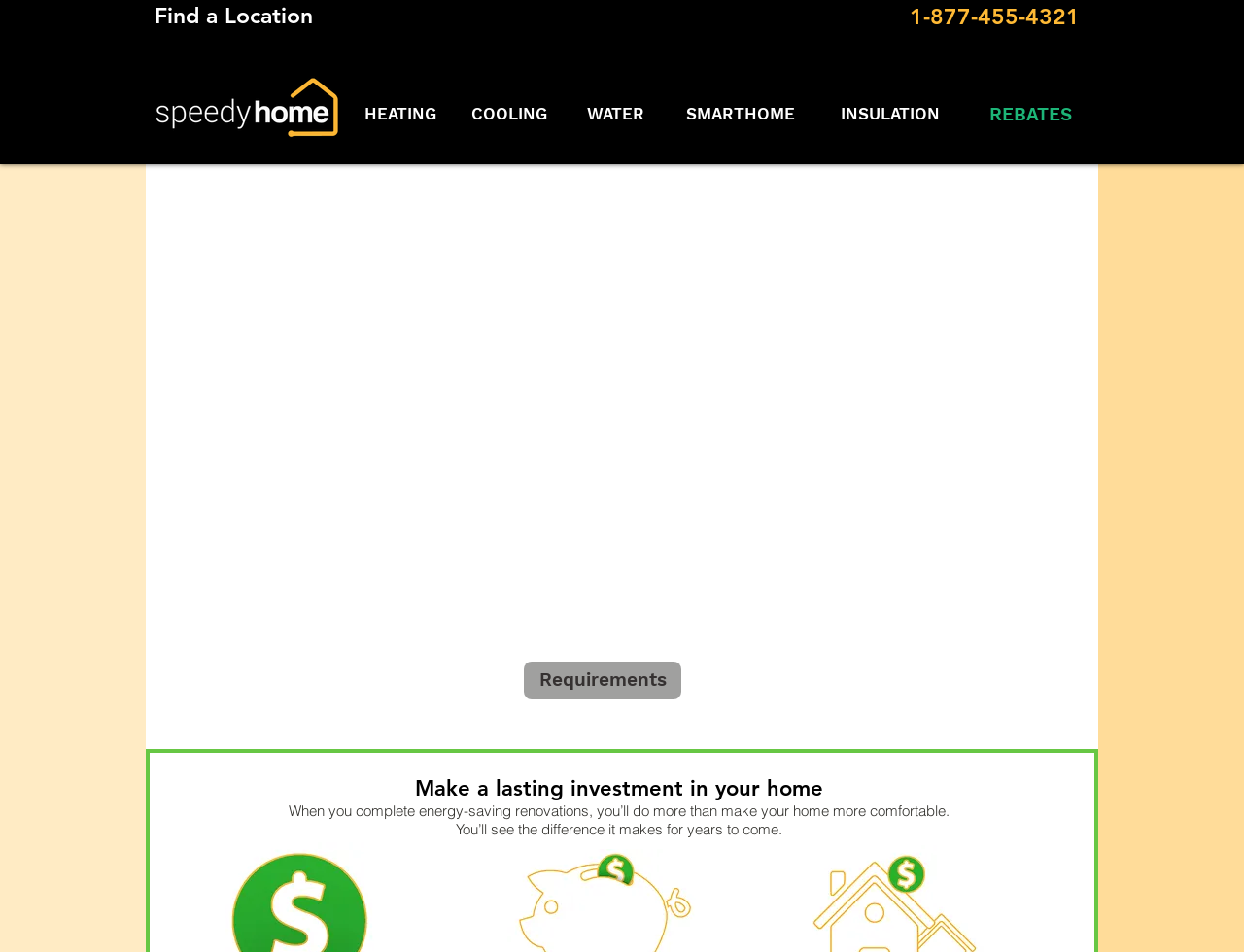Generate the text content of the main headline of the webpage.

Find a Location